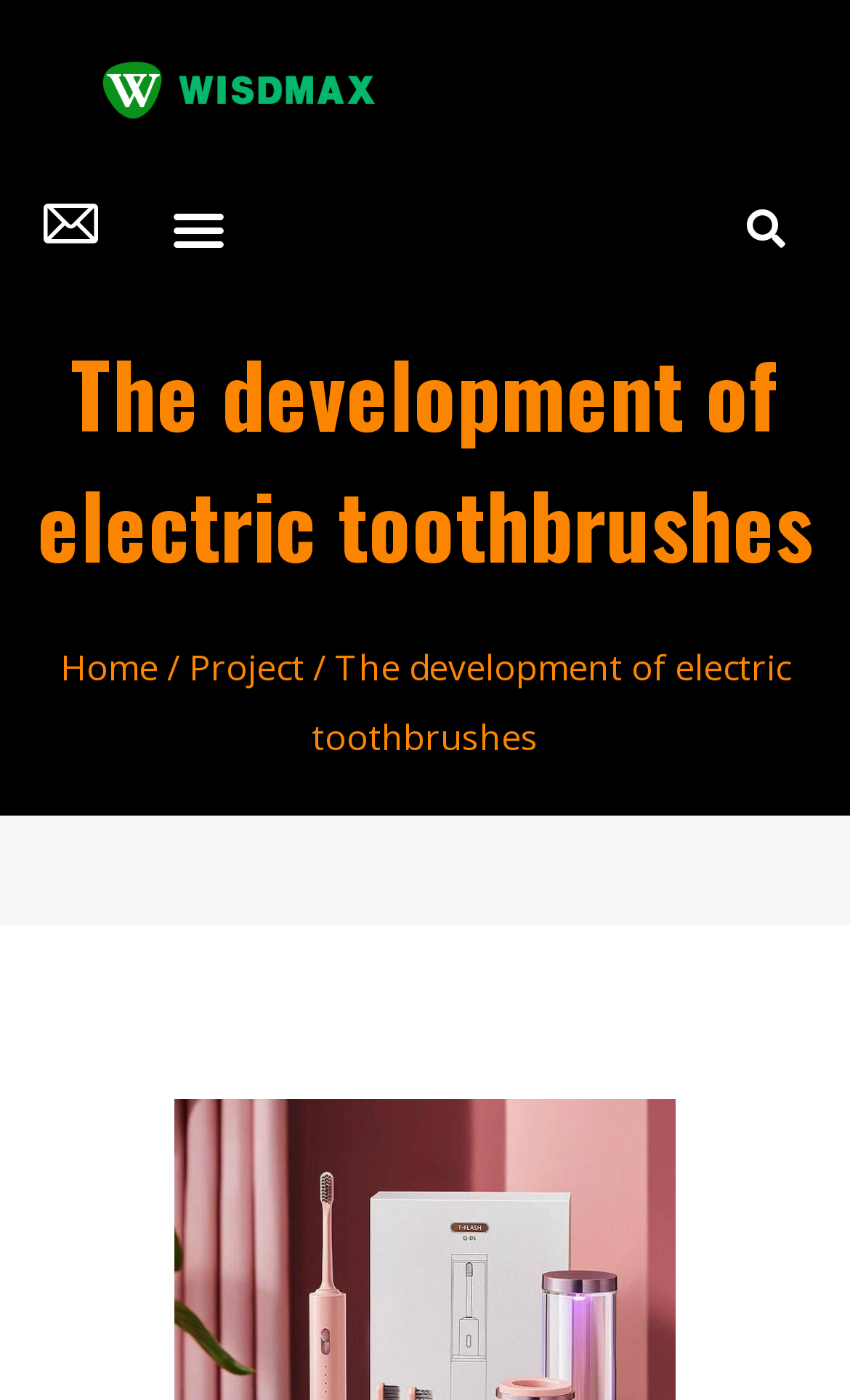Use a single word or phrase to answer the question:
What is the function of the search bar?

Search